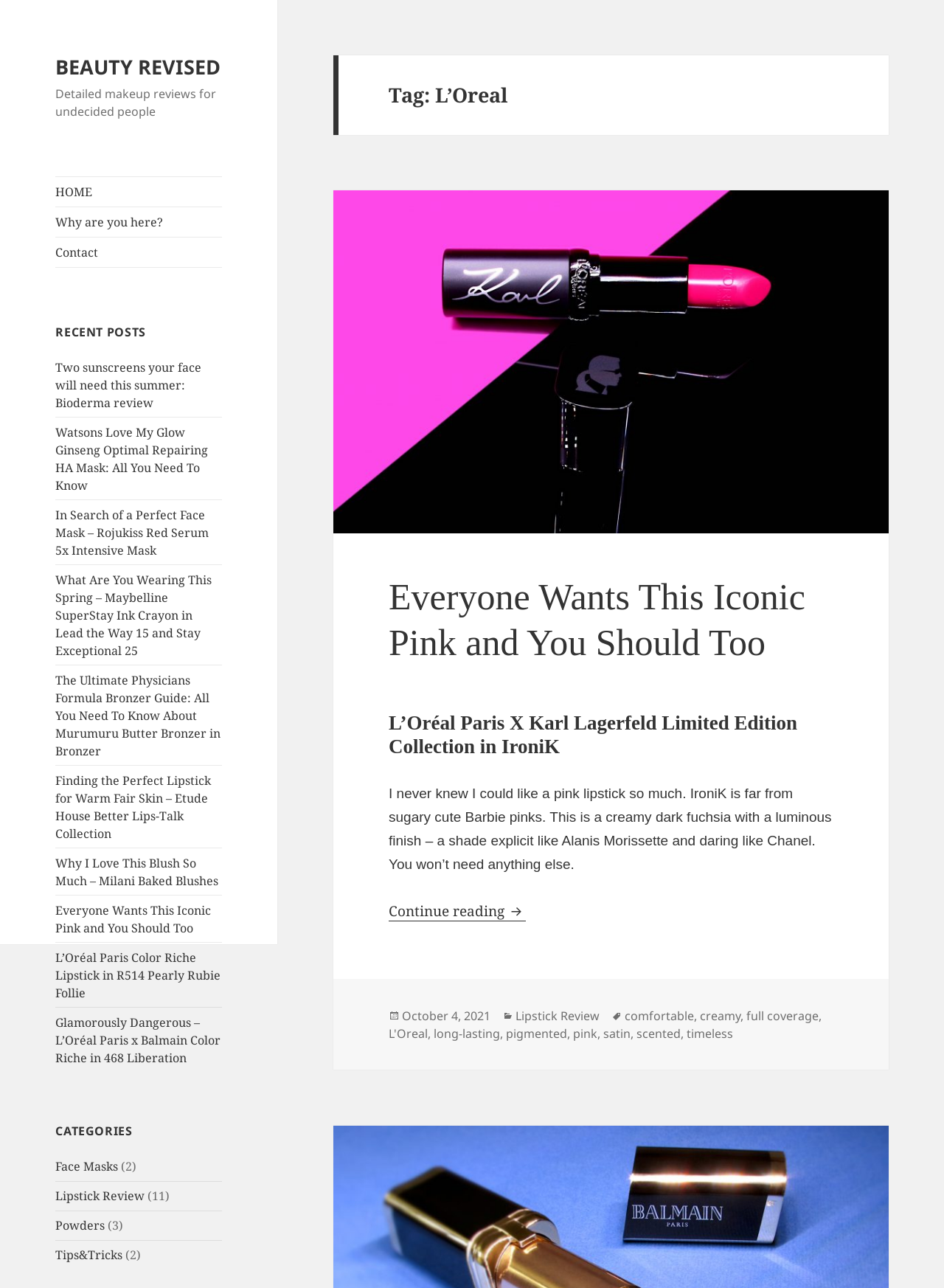What is the tone of the article 'Everyone Wants This Iconic Pink and You Should Too'?
Look at the image and answer the question using a single word or phrase.

Positive